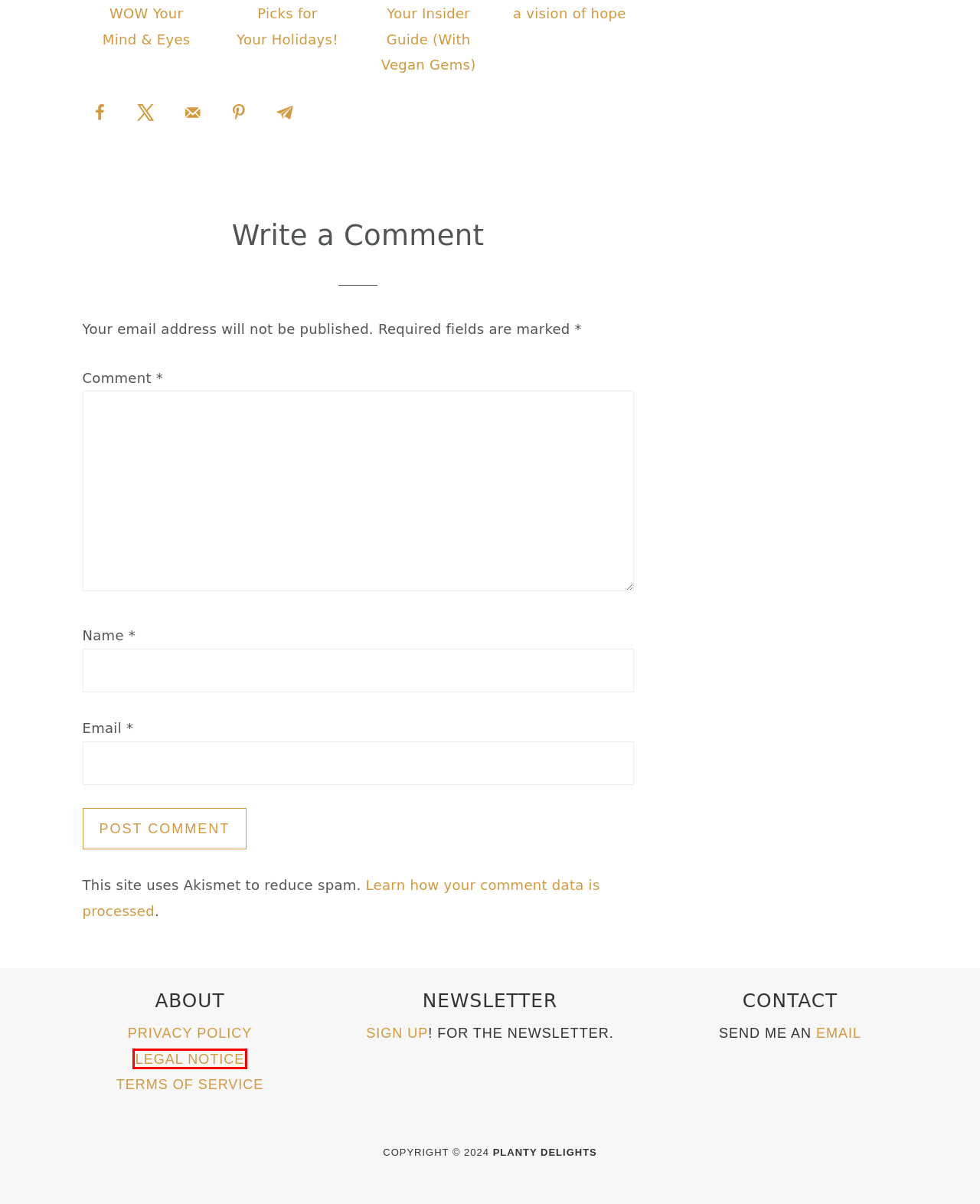Examine the screenshot of the webpage, which includes a red bounding box around an element. Choose the best matching webpage description for the page that will be displayed after clicking the element inside the red bounding box. Here are the candidates:
A. Planty Delights - Feeling Good. Enjoying Vegan Food.
B. Terms of Service - Planty Delights
C. French APPLE TART: Light, Luscious, and Quick! (vegan)
D. NO-MAYO Potato Salad: Springy Light (Vegan) - Planty Delights
E. Privacy Policy – Akismet
F. Domain Checker & domain registration. Get your domain in minutes!
G. Legal Notice - Planty Delights
H. Why MARRY ME Recipe Titles Don't Hold Water!

G